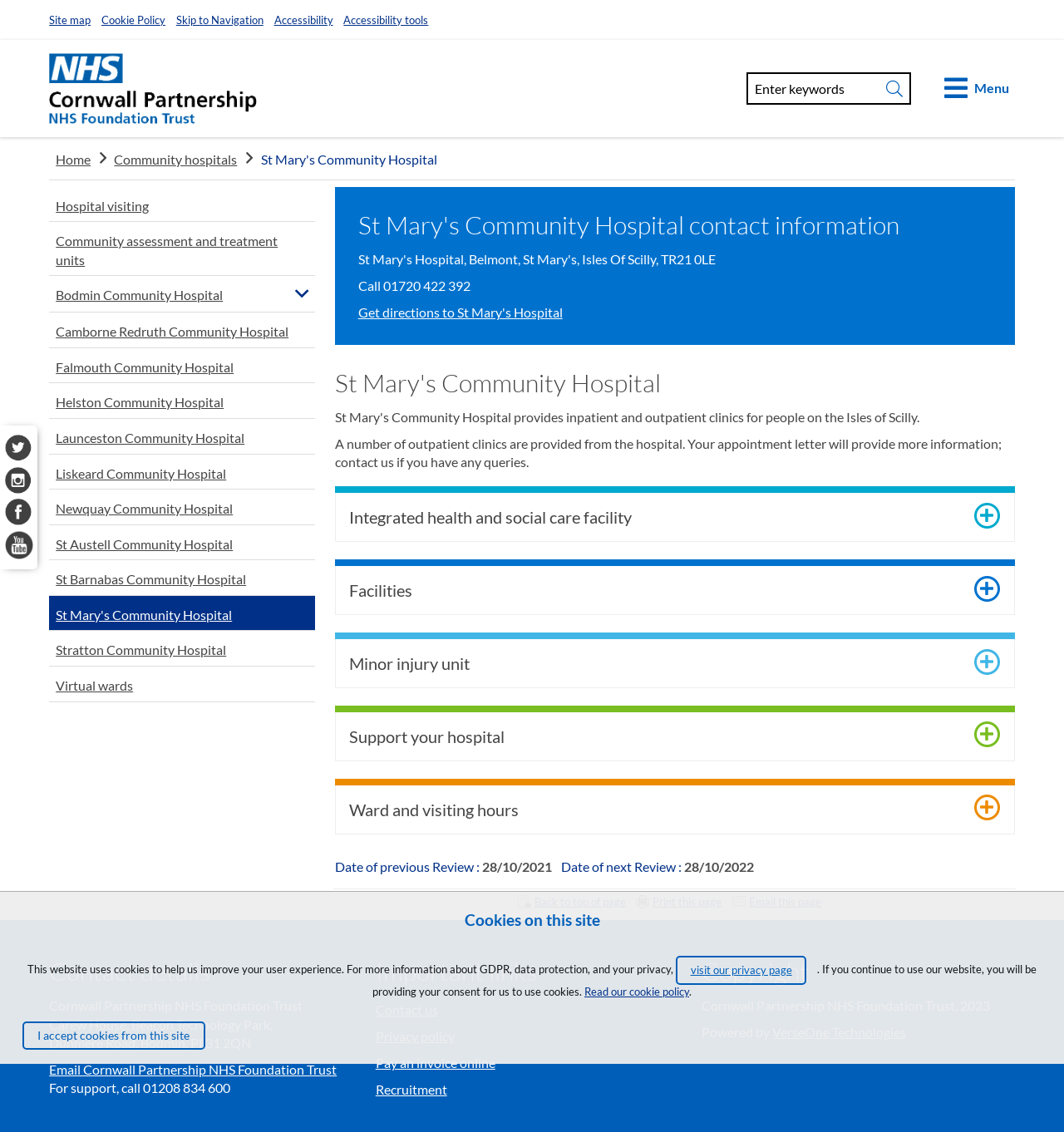What is the phone number to call for support?
Can you offer a detailed and complete answer to this question?

I found the phone number by looking at the contact details section, where it says 'For support, call 01208 834 600'.